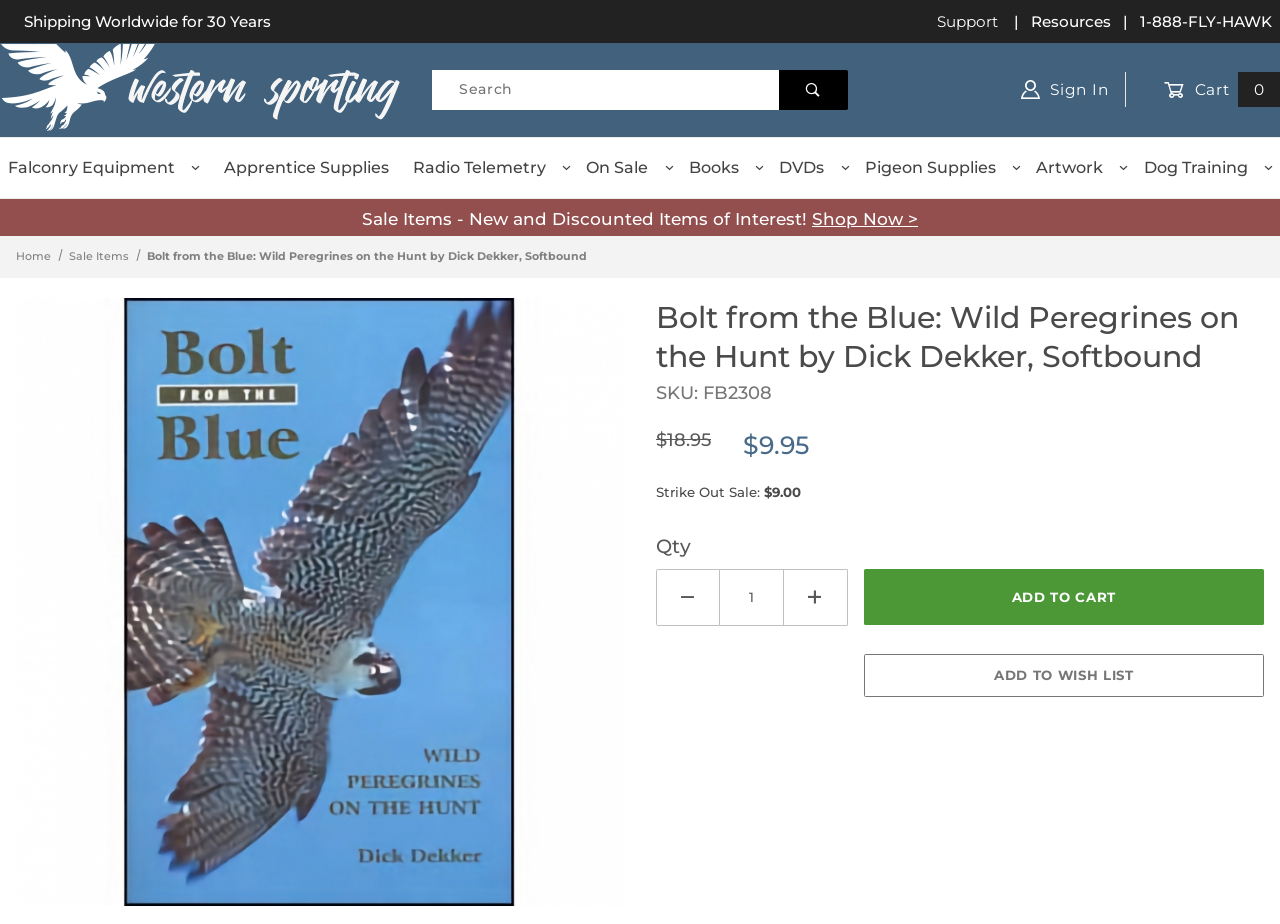Find the bounding box coordinates of the element to click in order to complete the given instruction: "View sale items."

[0.634, 0.227, 0.717, 0.248]